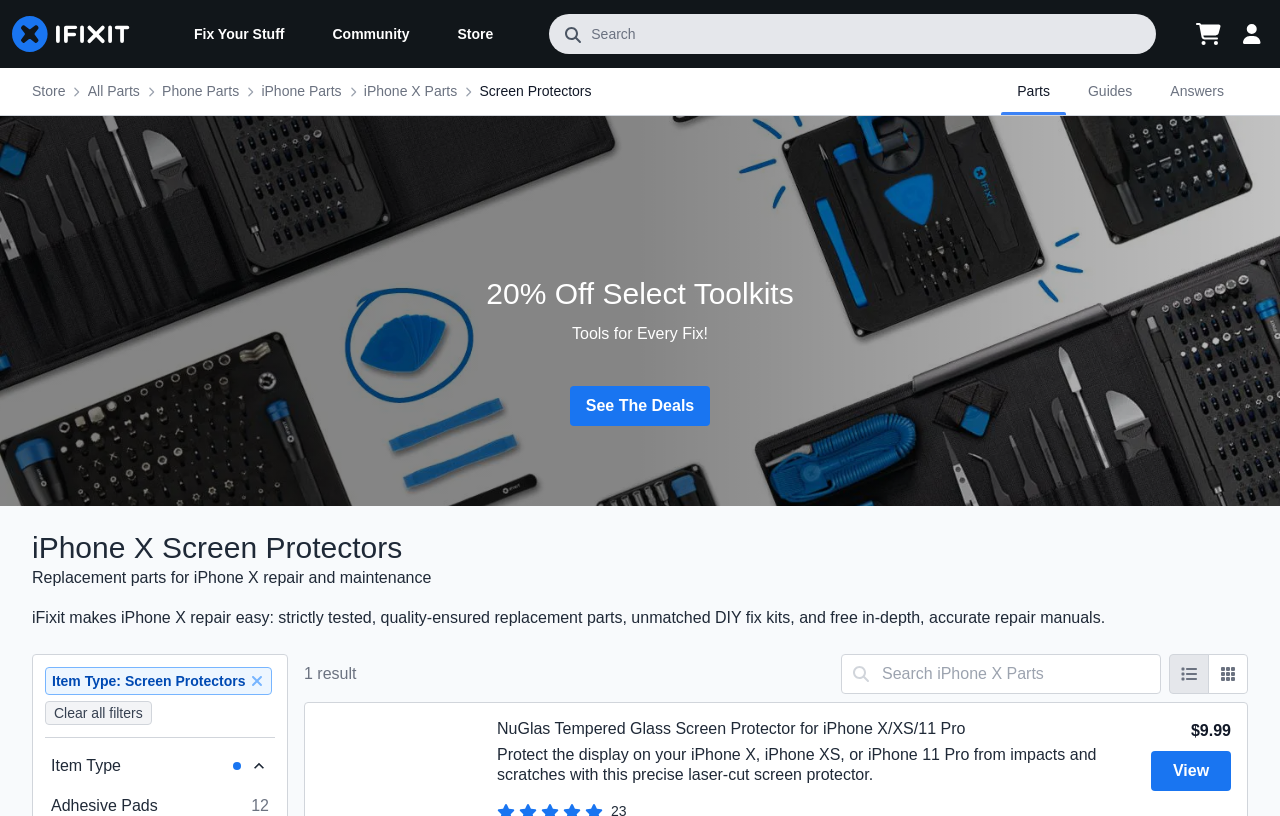Please find and give the text of the main heading on the webpage.

iPhone X Screen Protectors